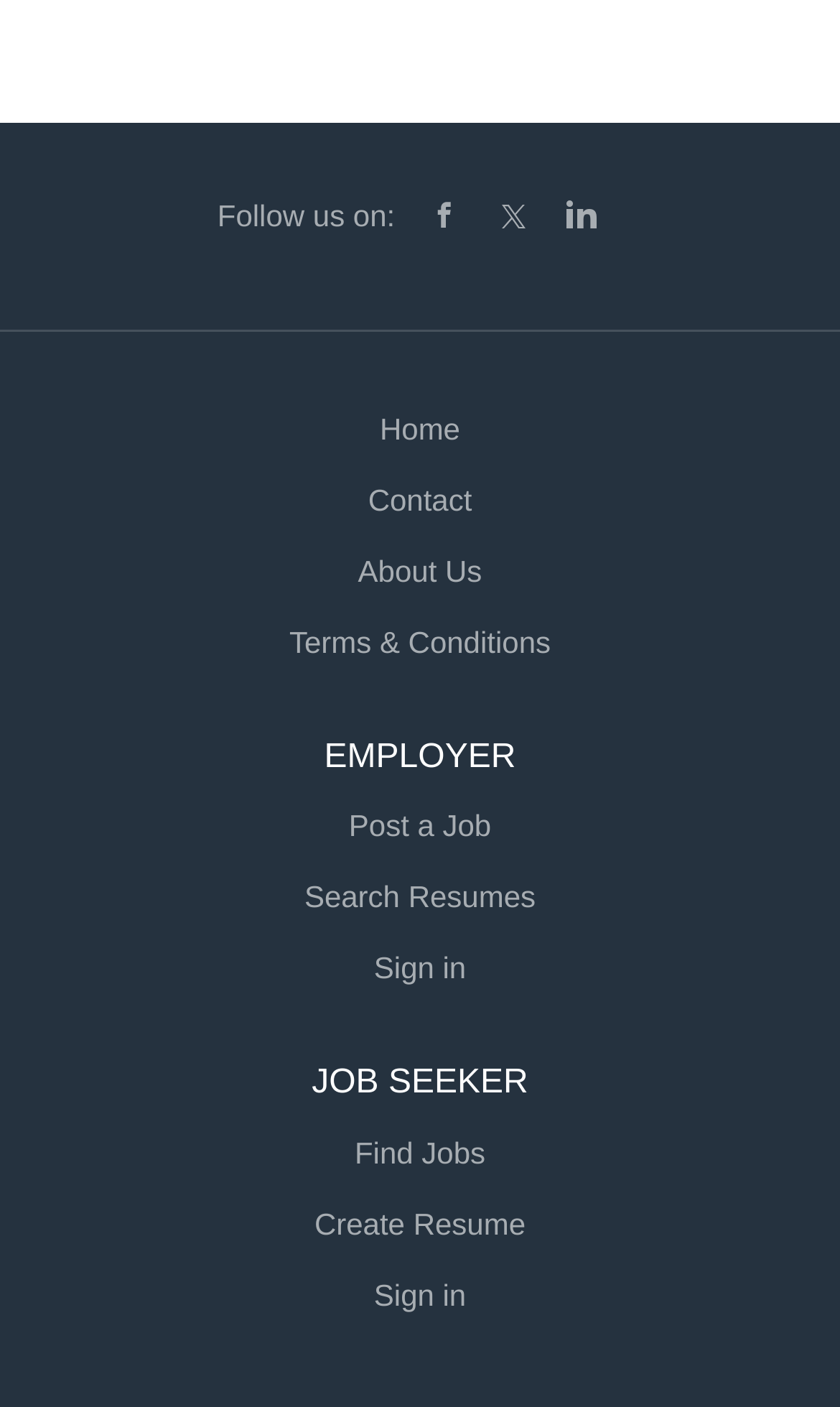Please answer the following query using a single word or phrase: 
How many 'Sign in' links are there on the webpage?

Two